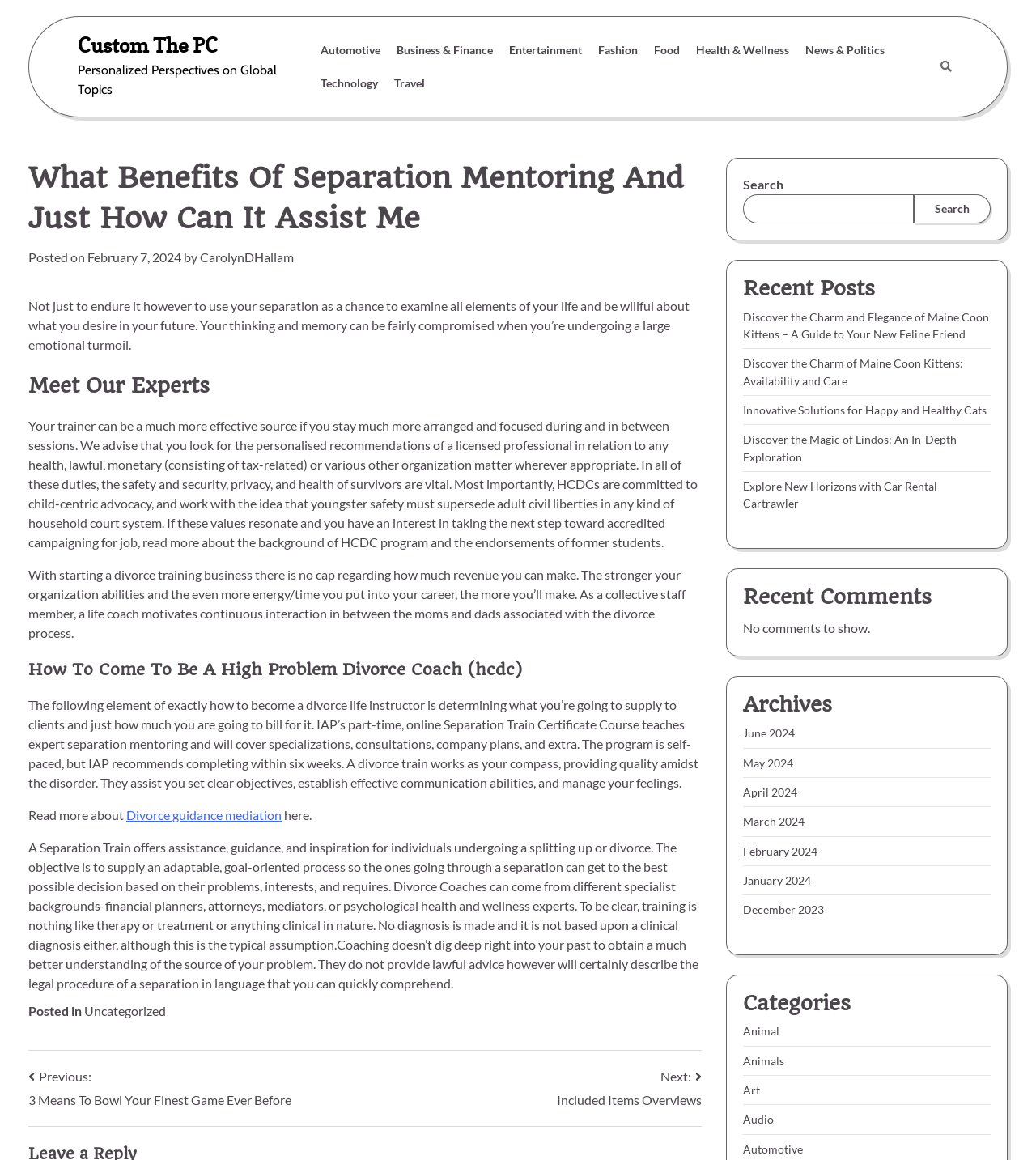Calculate the bounding box coordinates for the UI element based on the following description: "Search". Ensure the coordinates are four float numbers between 0 and 1, i.e., [left, top, right, bottom].

[0.882, 0.167, 0.956, 0.193]